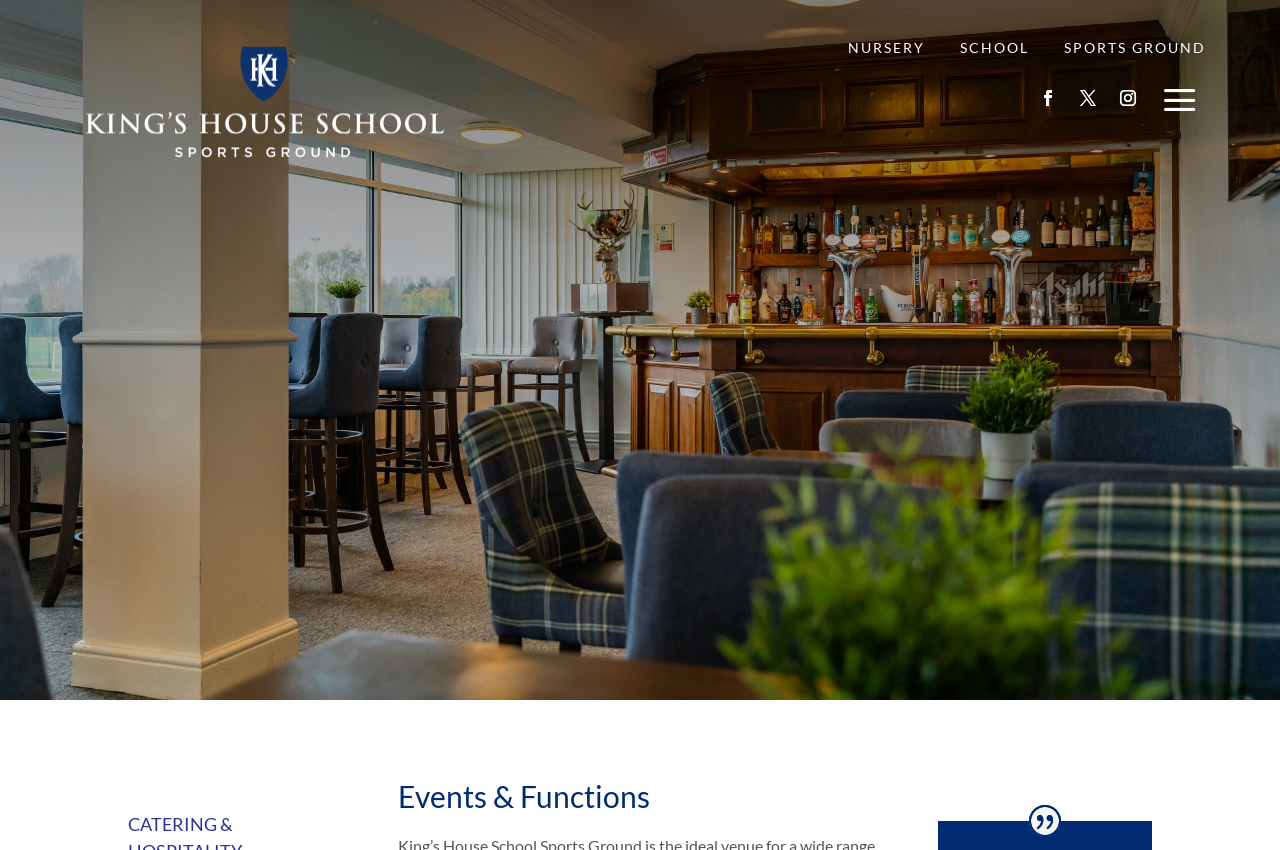Summarize the webpage in an elaborate manner.

The webpage is about King's House School Sports Ground, which offers function rooms and sports facilities for hire. At the top of the page, there are three links: "NURSERY", "SCHOOL", and "SPORTS GROUND", aligned horizontally and taking up most of the width. Below these links, there is a smaller link with no text, accompanied by an image to its left. 

On the right side of the page, there are three social media icons, represented by Unicode characters \ue093, \ue094, and \ue09a, positioned vertically. 

The main content of the page is headed by a prominent heading "Events & Functions", which is centered and takes up a significant portion of the page's height.